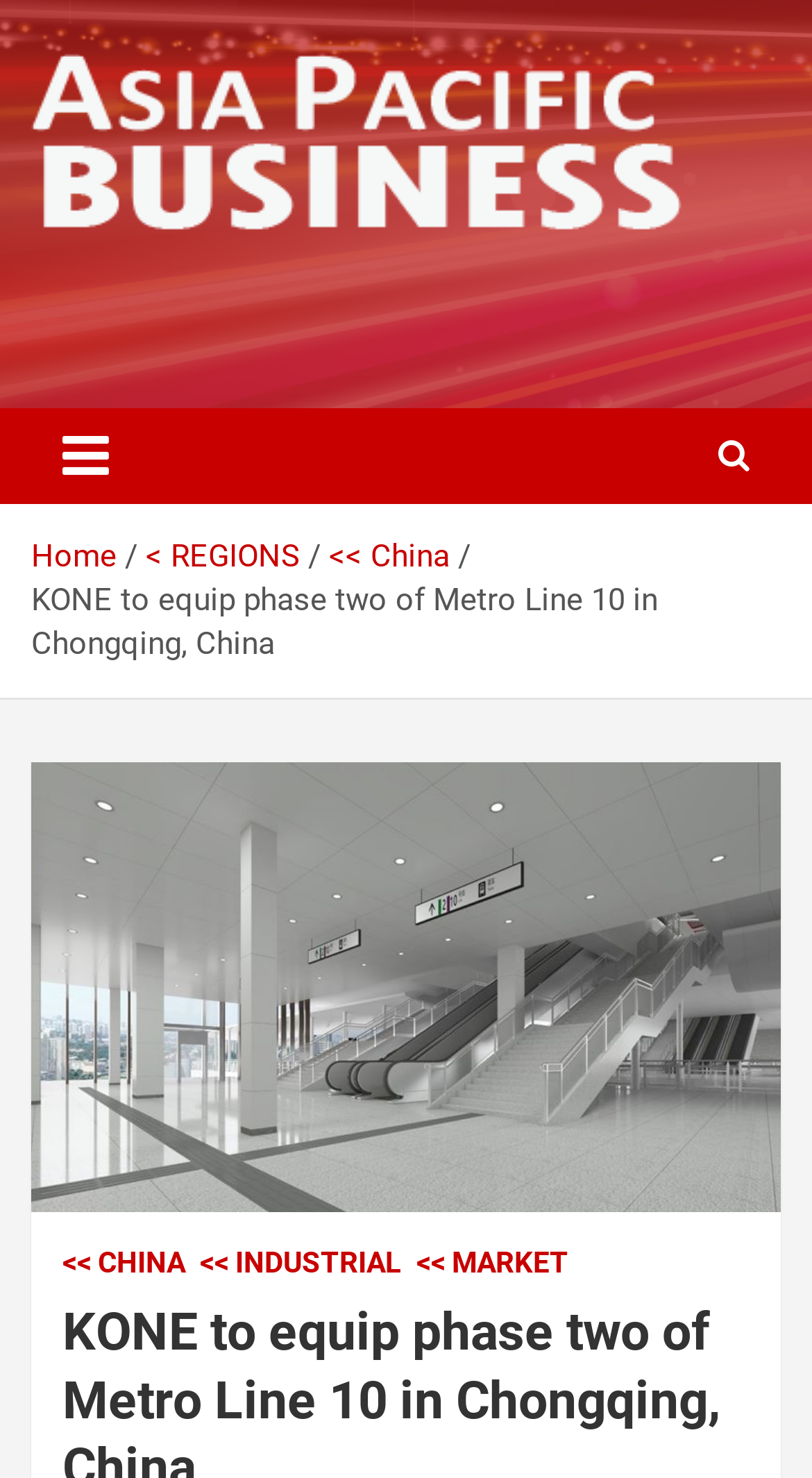Please identify the bounding box coordinates for the region that you need to click to follow this instruction: "Go to Home".

[0.038, 0.363, 0.144, 0.389]